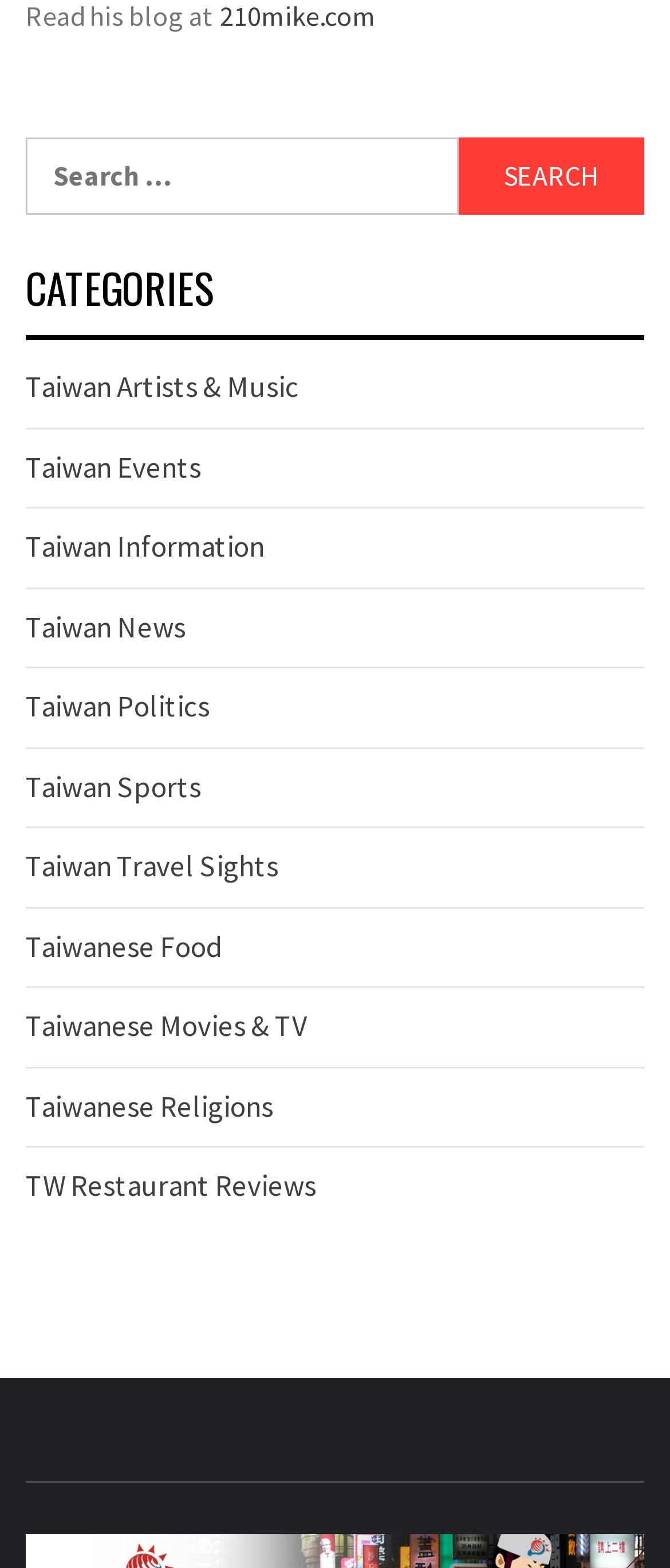Locate the bounding box coordinates of the segment that needs to be clicked to meet this instruction: "Search for something".

[0.038, 0.087, 0.685, 0.137]